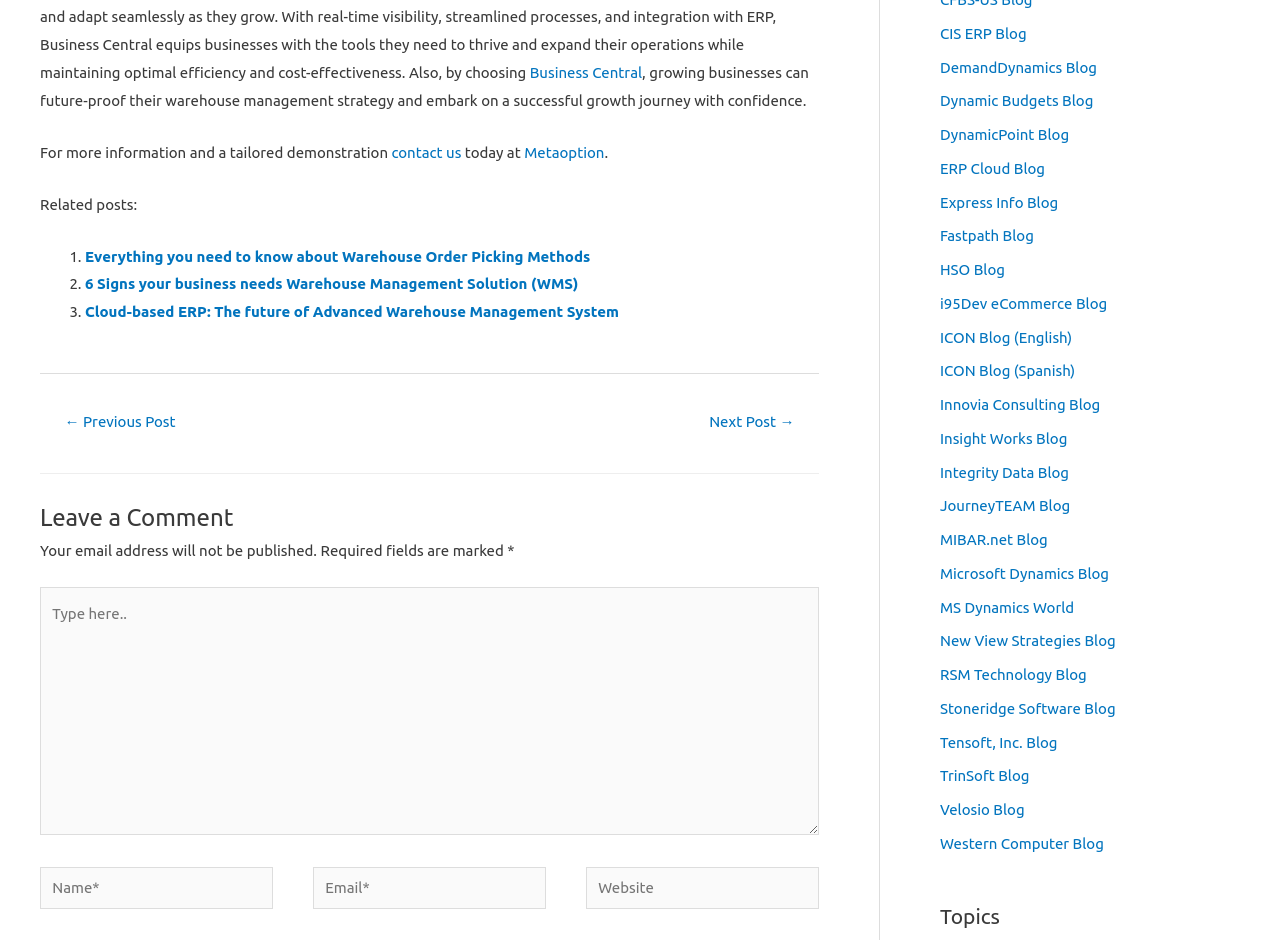Answer the question using only a single word or phrase: 
How many related posts are listed?

3